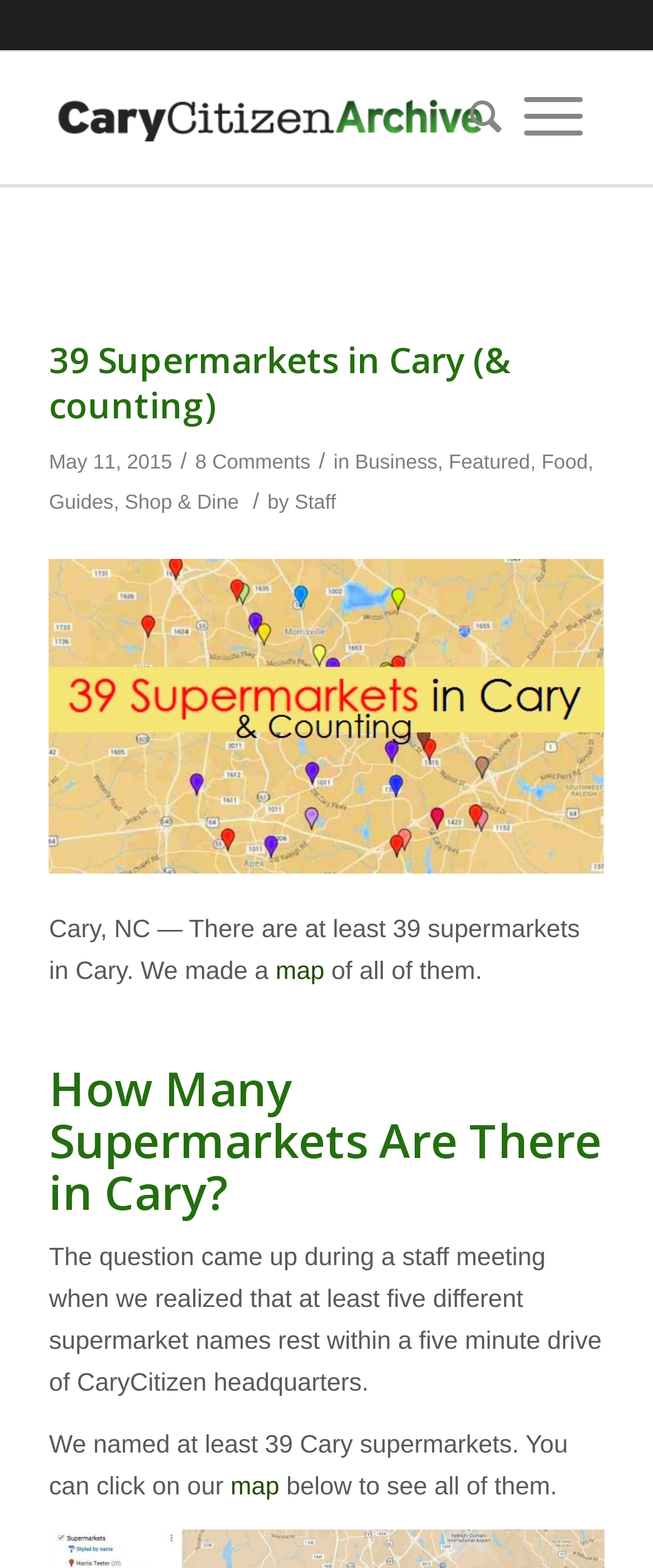Determine the bounding box for the UI element as described: "8 Comments". The coordinates should be represented as four float numbers between 0 and 1, formatted as [left, top, right, bottom].

[0.299, 0.287, 0.475, 0.302]